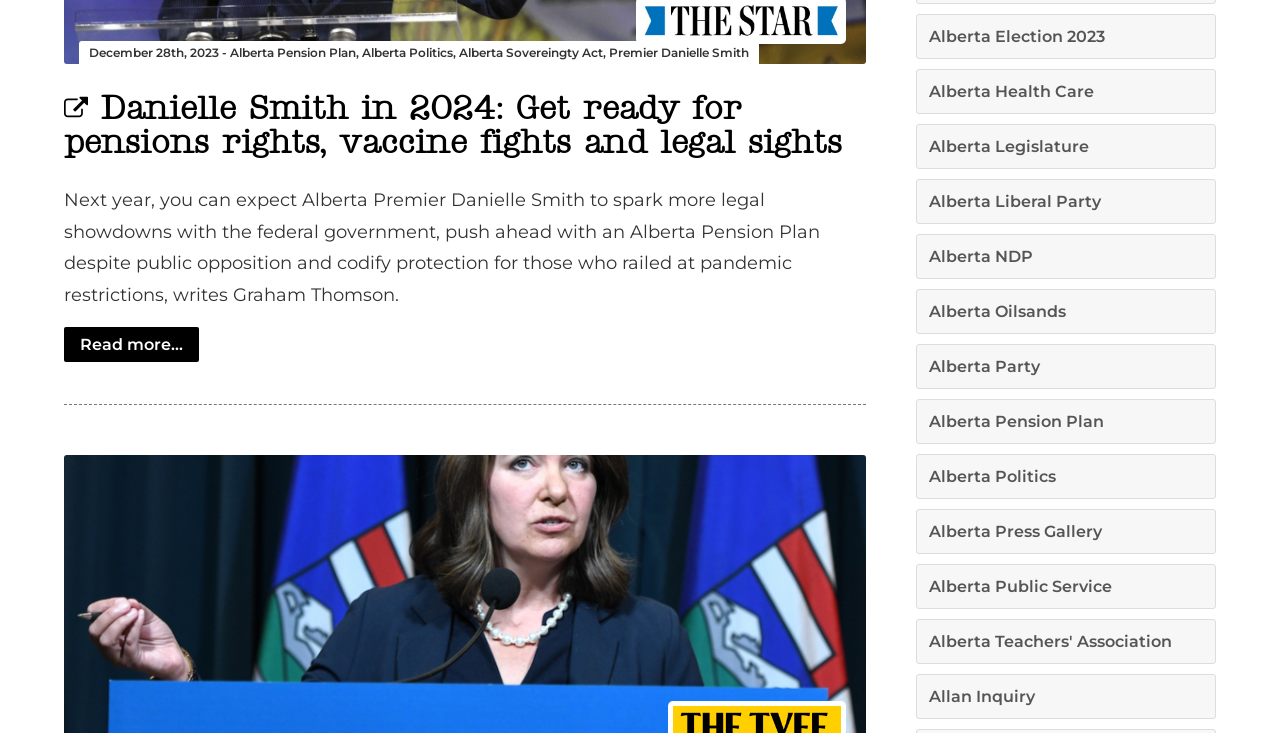Highlight the bounding box coordinates of the region I should click on to meet the following instruction: "Visit Alberta Election 2023 page".

[0.716, 0.019, 0.95, 0.08]